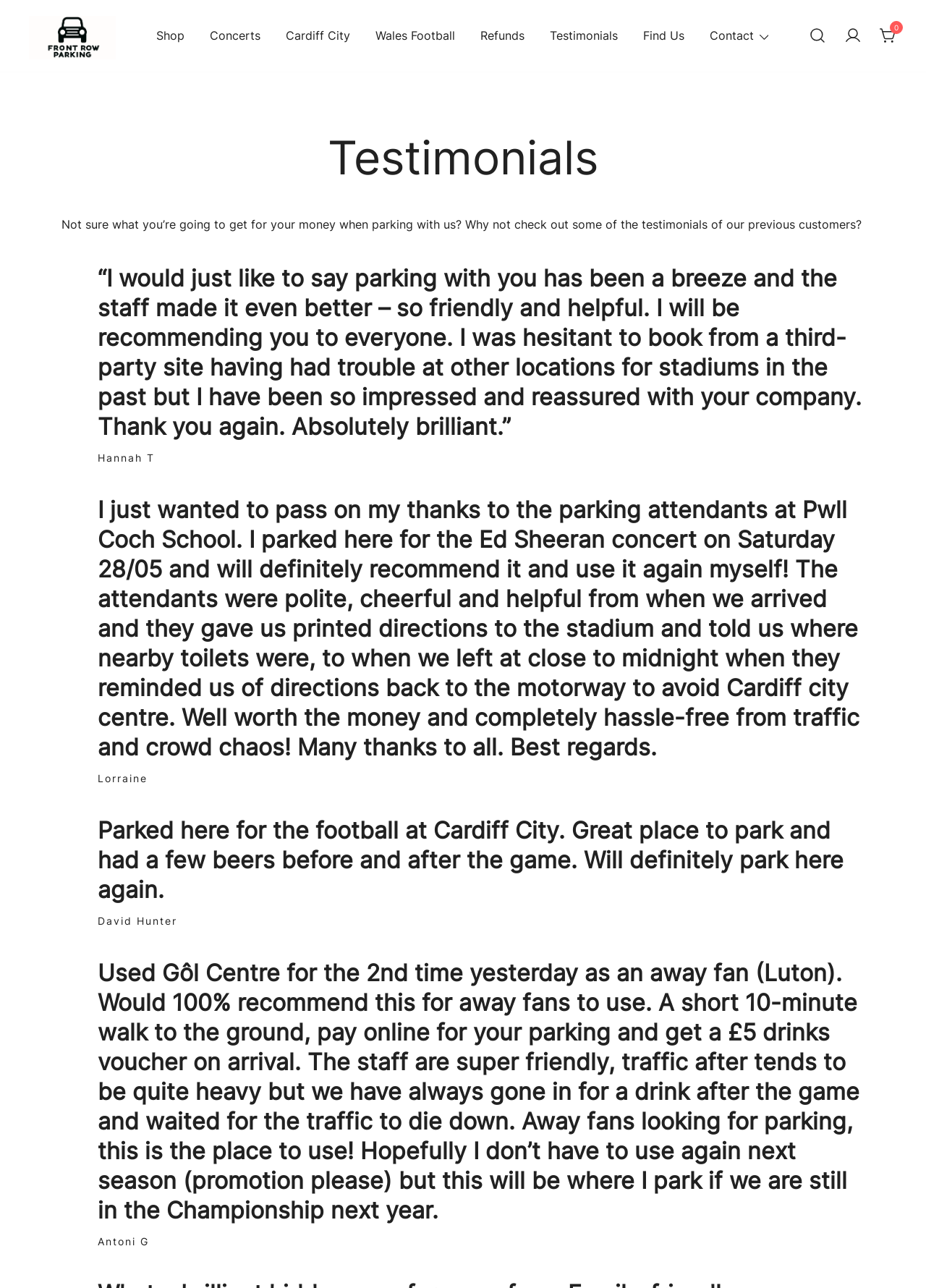What is the topic of the first testimonial? Refer to the image and provide a one-word or short phrase answer.

Parking experience